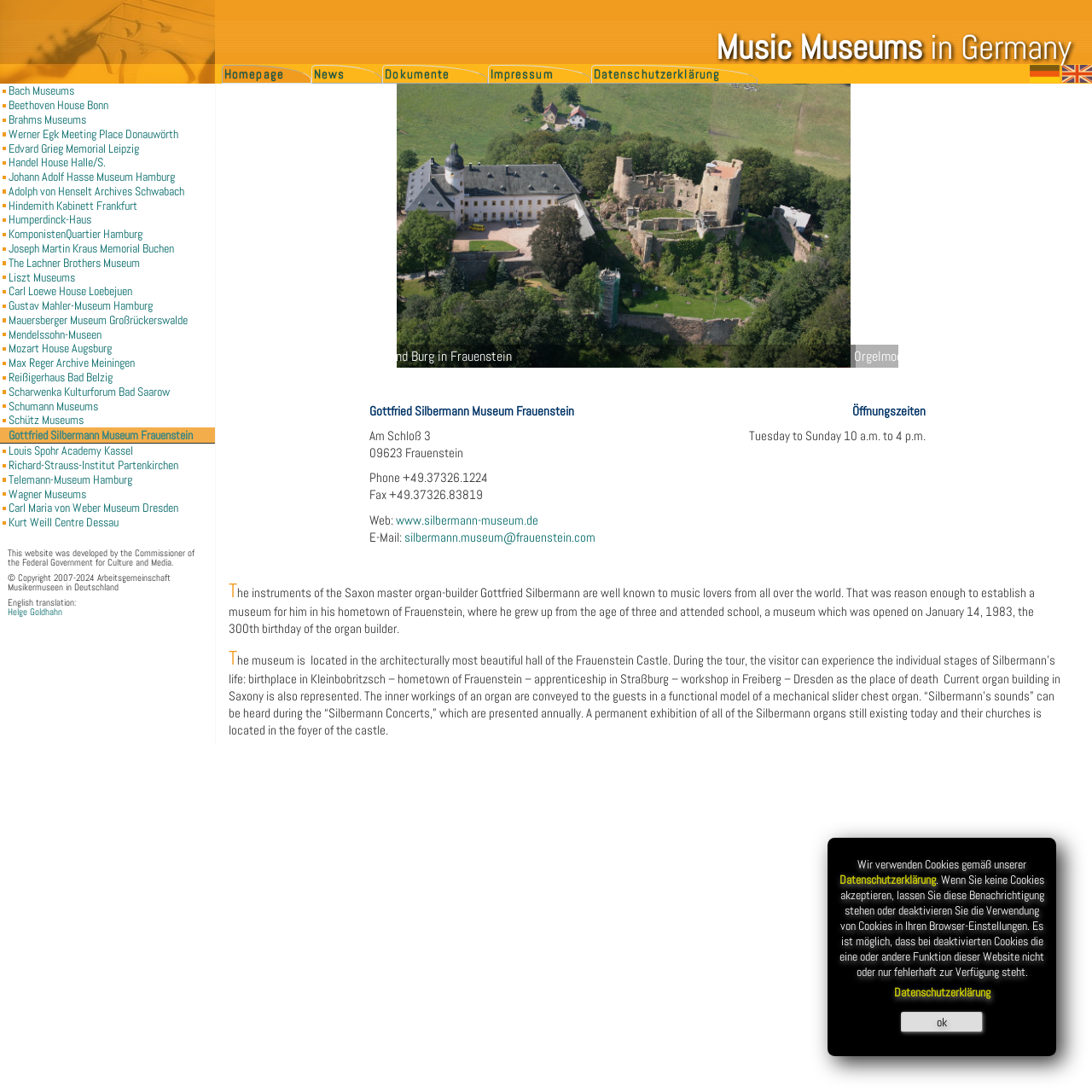Locate the bounding box coordinates of the area to click to fulfill this instruction: "Click the 'Bach Museums' link". The bounding box should be presented as four float numbers between 0 and 1, in the order [left, top, right, bottom].

[0.0, 0.078, 0.197, 0.089]